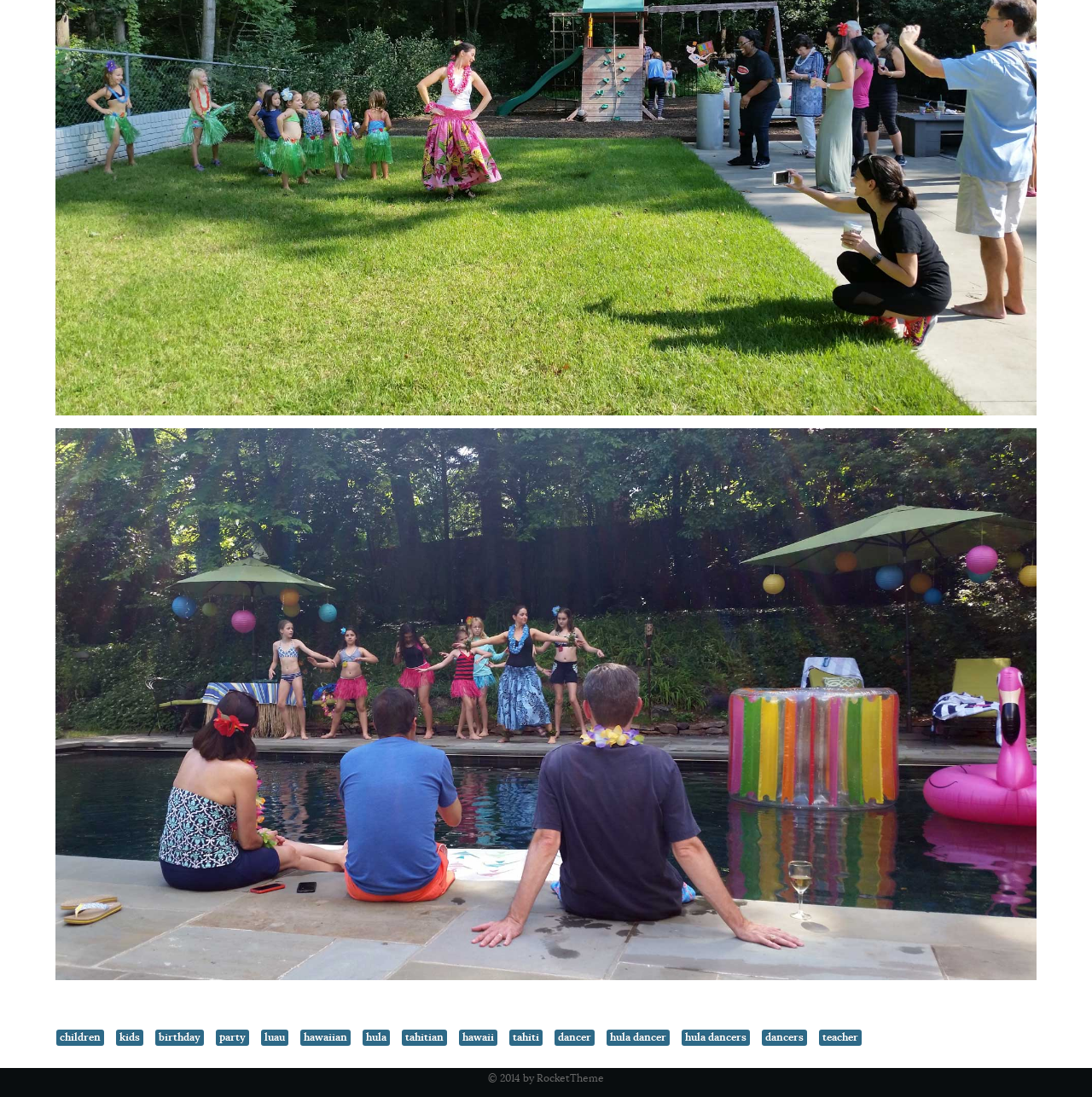Please look at the image and answer the question with a detailed explanation: What is the theme of the links on the webpage?

The links on the webpage have names like 'hawaiian', 'hula', 'luau', 'tahitian', which suggest that the theme of the links is related to Hawaiian culture.